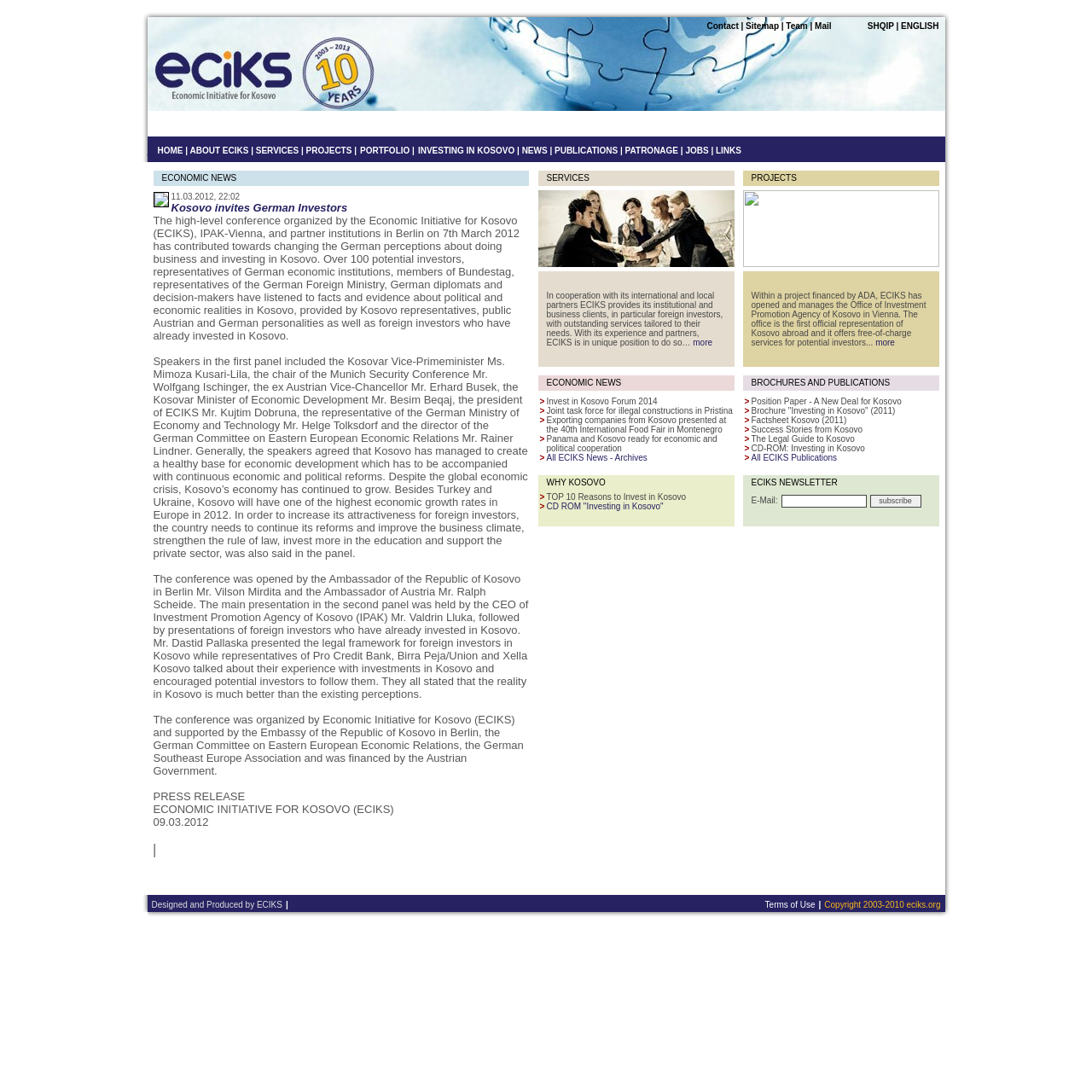Analyze the image and provide a detailed answer to the question: Who financed the conference?

According to the webpage, the conference was organized by Economic Initiative for Kosovo (ECIKS) and supported by the Embassy of the Republic of Kosovo in Berlin, the German Committee on Eastern European Economic Relations, the German Southeast Europe Association, and was financed by the Austrian Government.